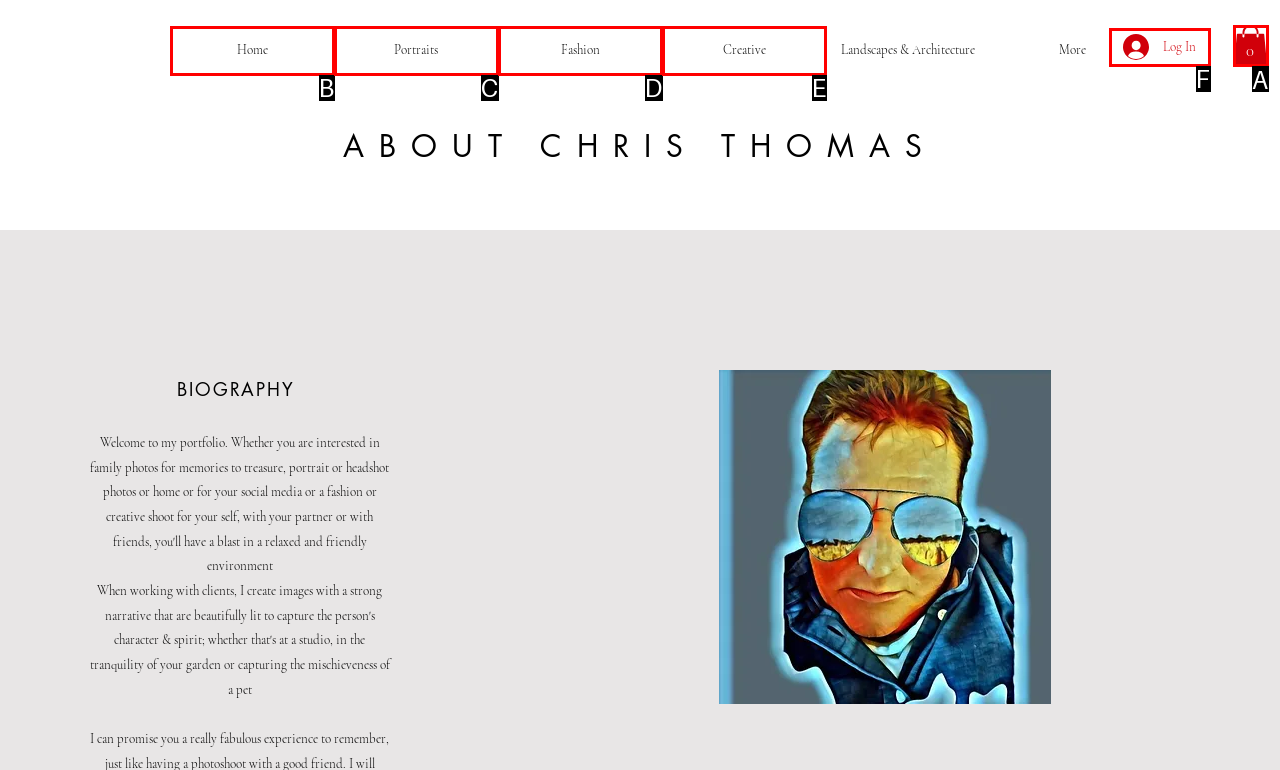Which option aligns with the description: Log In? Respond by selecting the correct letter.

F